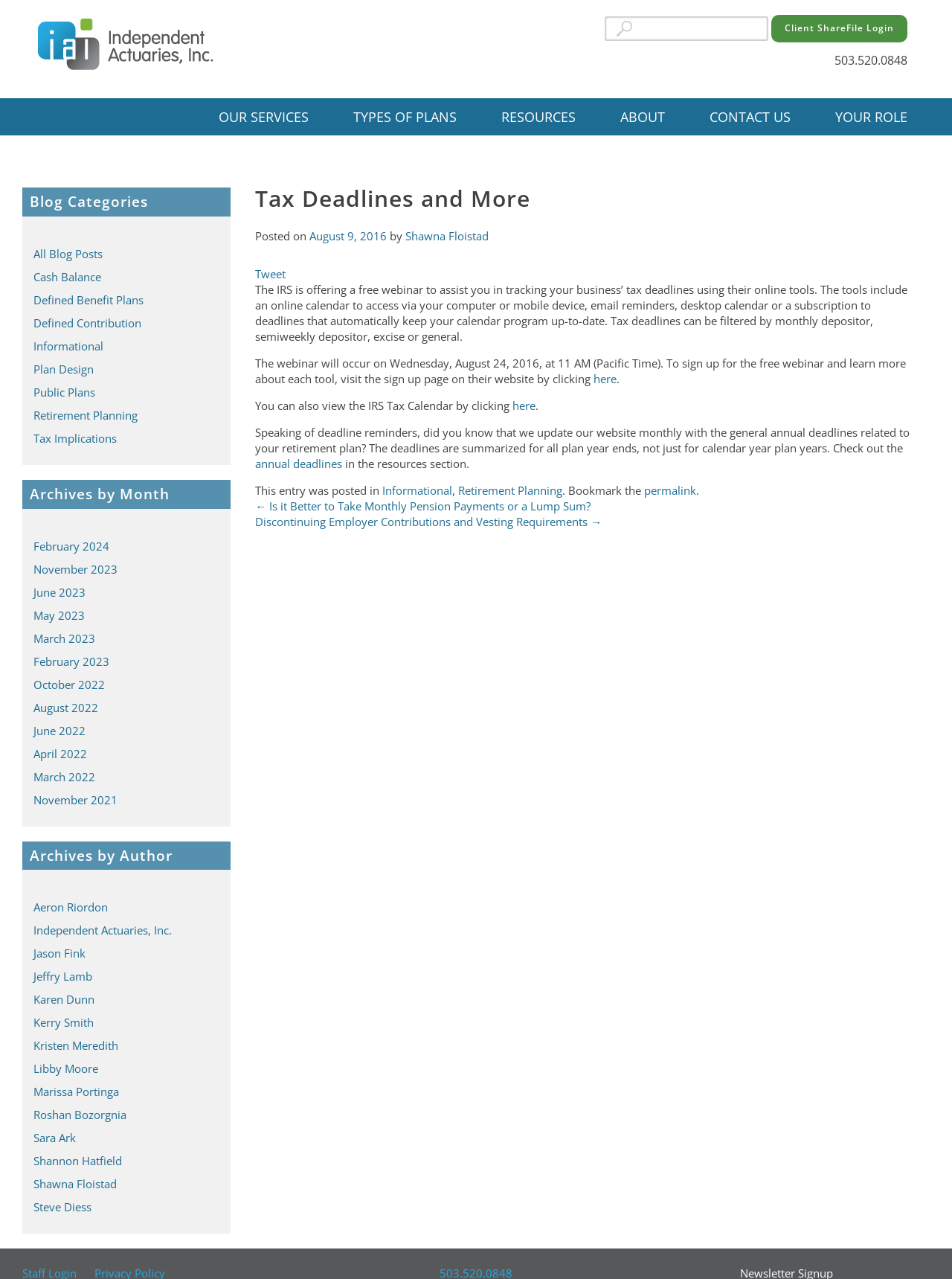How many categories are listed under 'Blog Categories'?
Look at the image and answer the question using a single word or phrase.

12